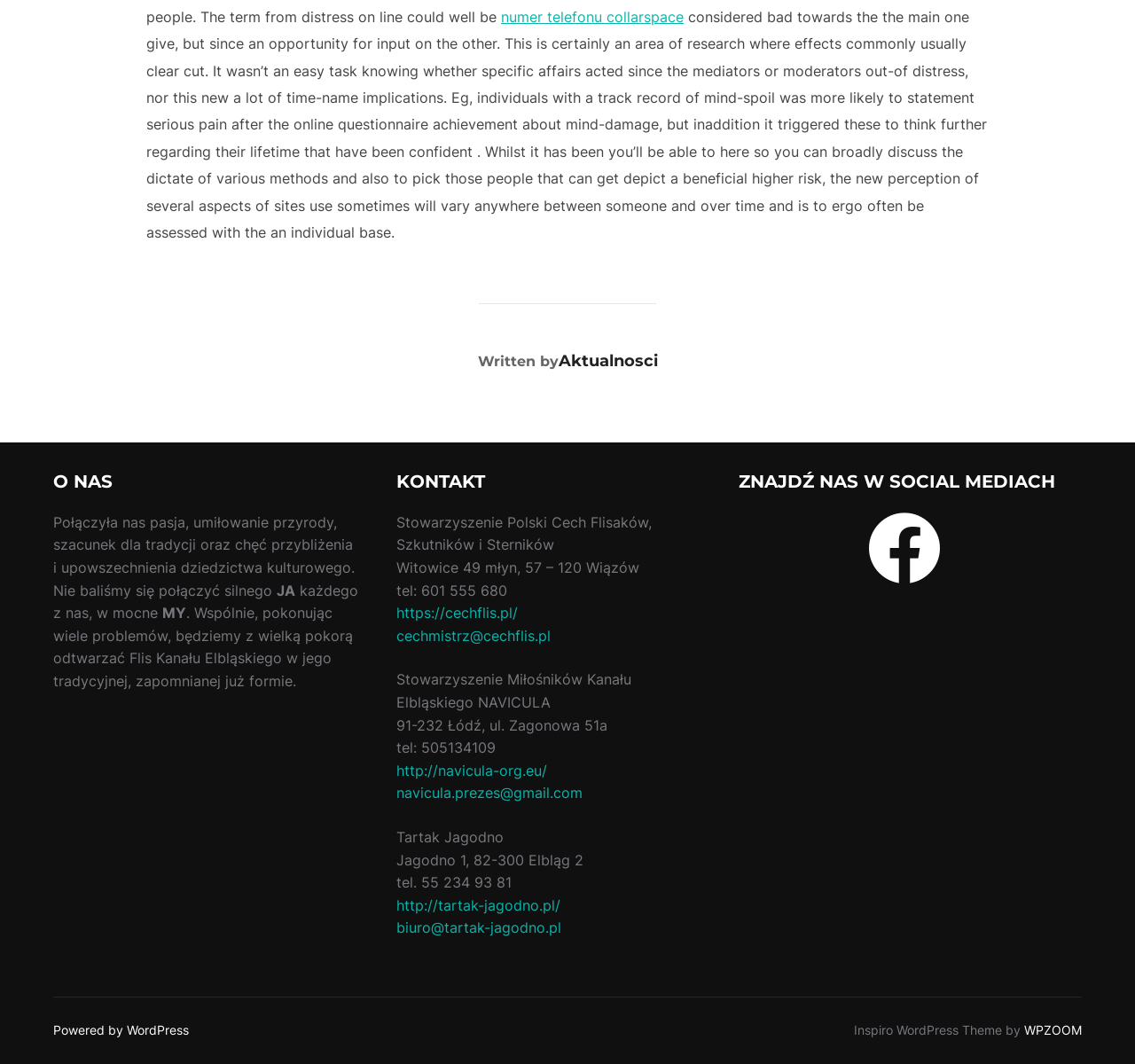Please locate the bounding box coordinates of the element that needs to be clicked to achieve the following instruction: "Click on the 'Aktualnosci' link". The coordinates should be four float numbers between 0 and 1, i.e., [left, top, right, bottom].

[0.492, 0.33, 0.579, 0.349]